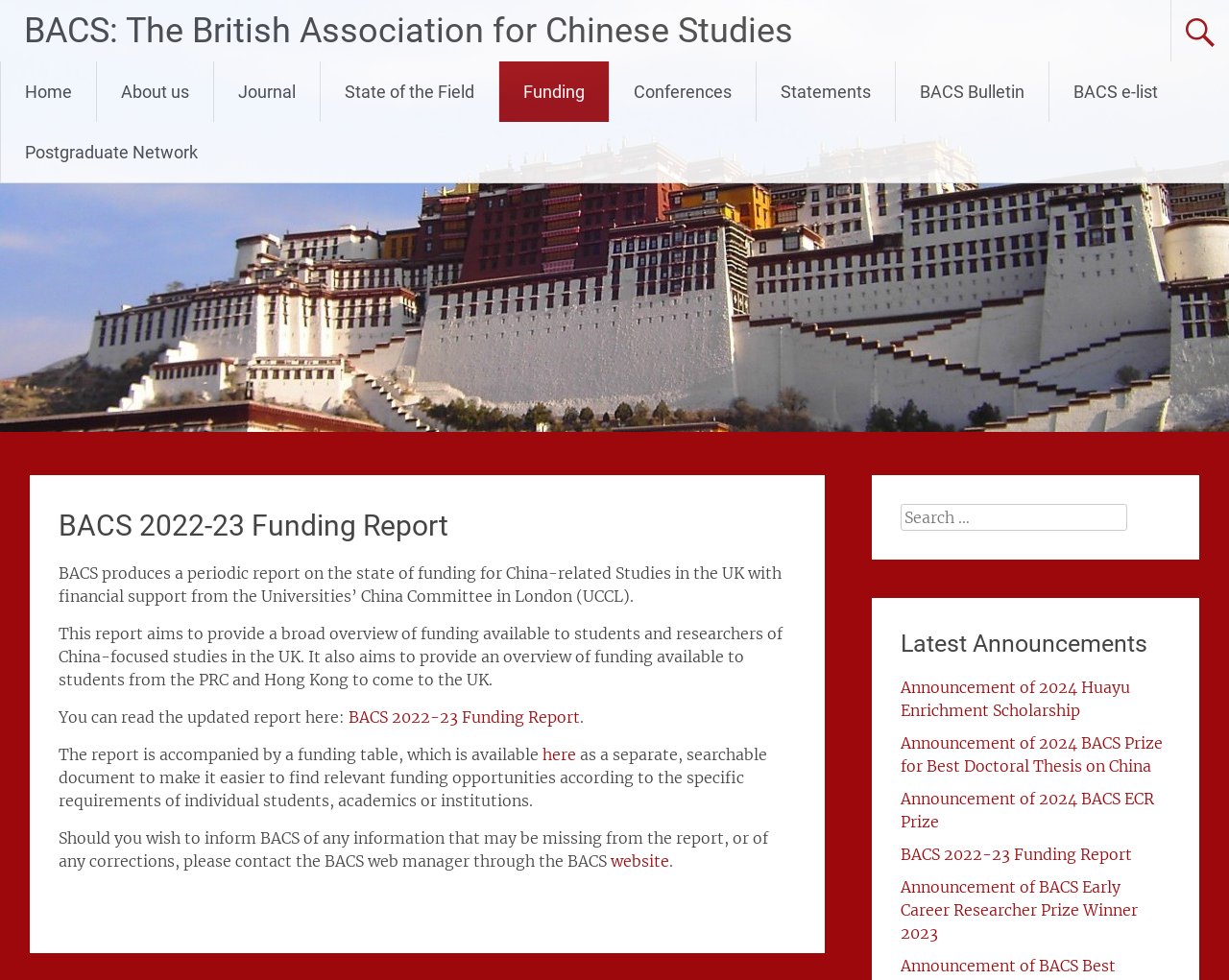Kindly determine the bounding box coordinates for the area that needs to be clicked to execute this instruction: "Click on the 'Home' link".

[0.001, 0.063, 0.078, 0.124]